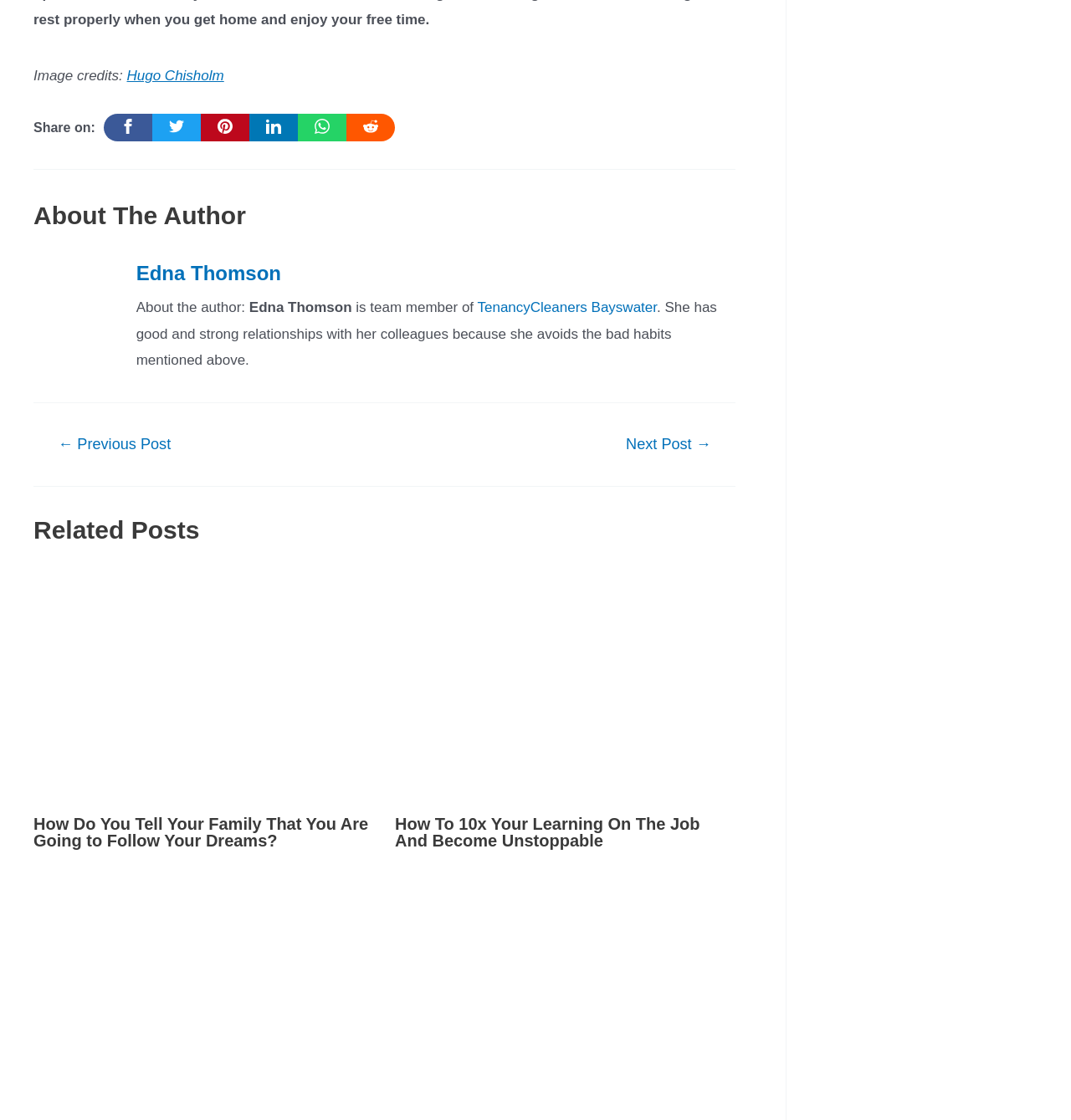How many social media platforms are available for sharing?
Answer the question with a detailed and thorough explanation.

The section 'Share on:' provides links to five social media platforms, each represented by an image, for sharing the current post.